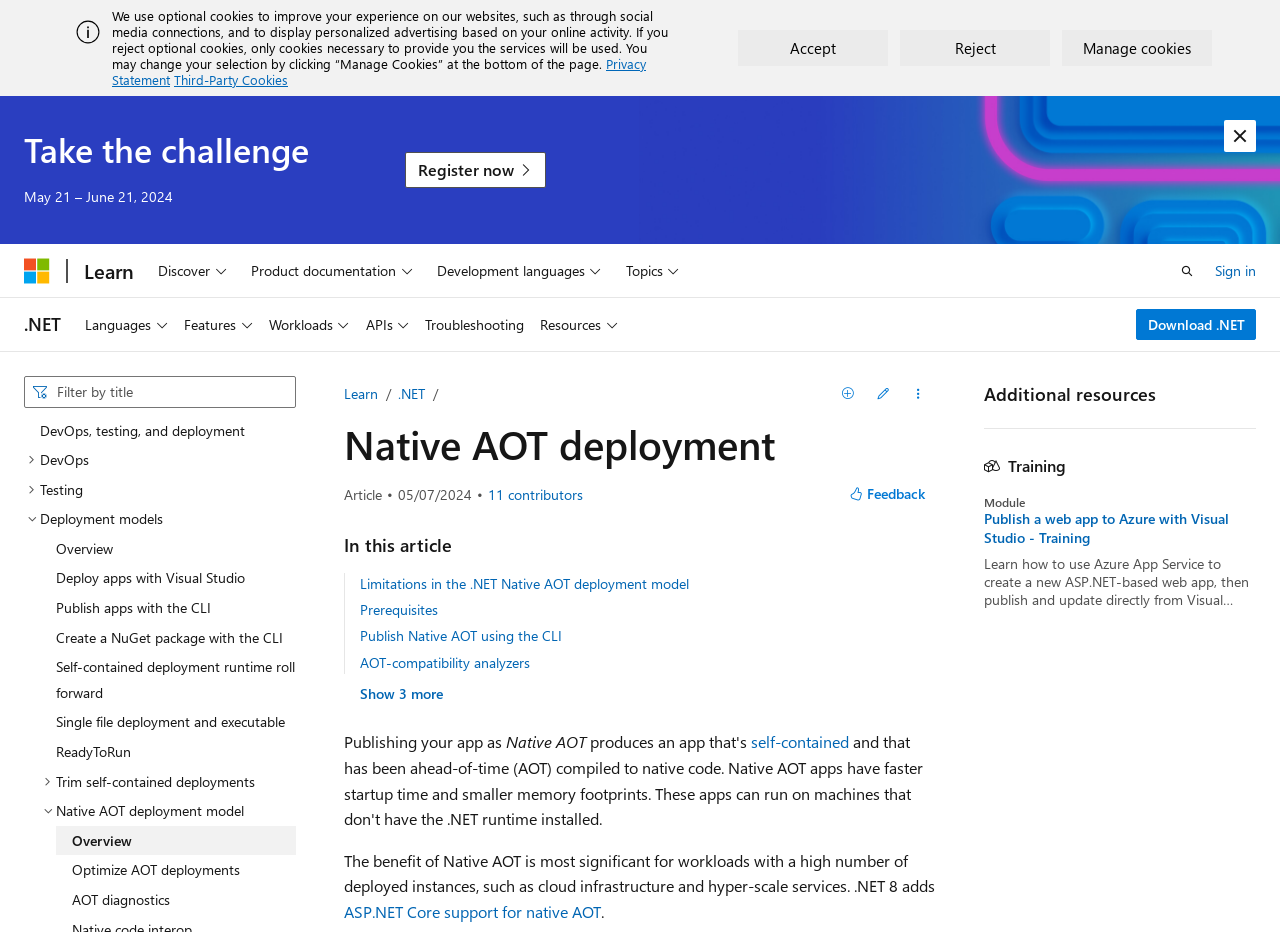Use a single word or phrase to answer this question: 
What is the topic of the article 'Publish a web app to Azure with Visual Studio'?

Publishing web app to Azure